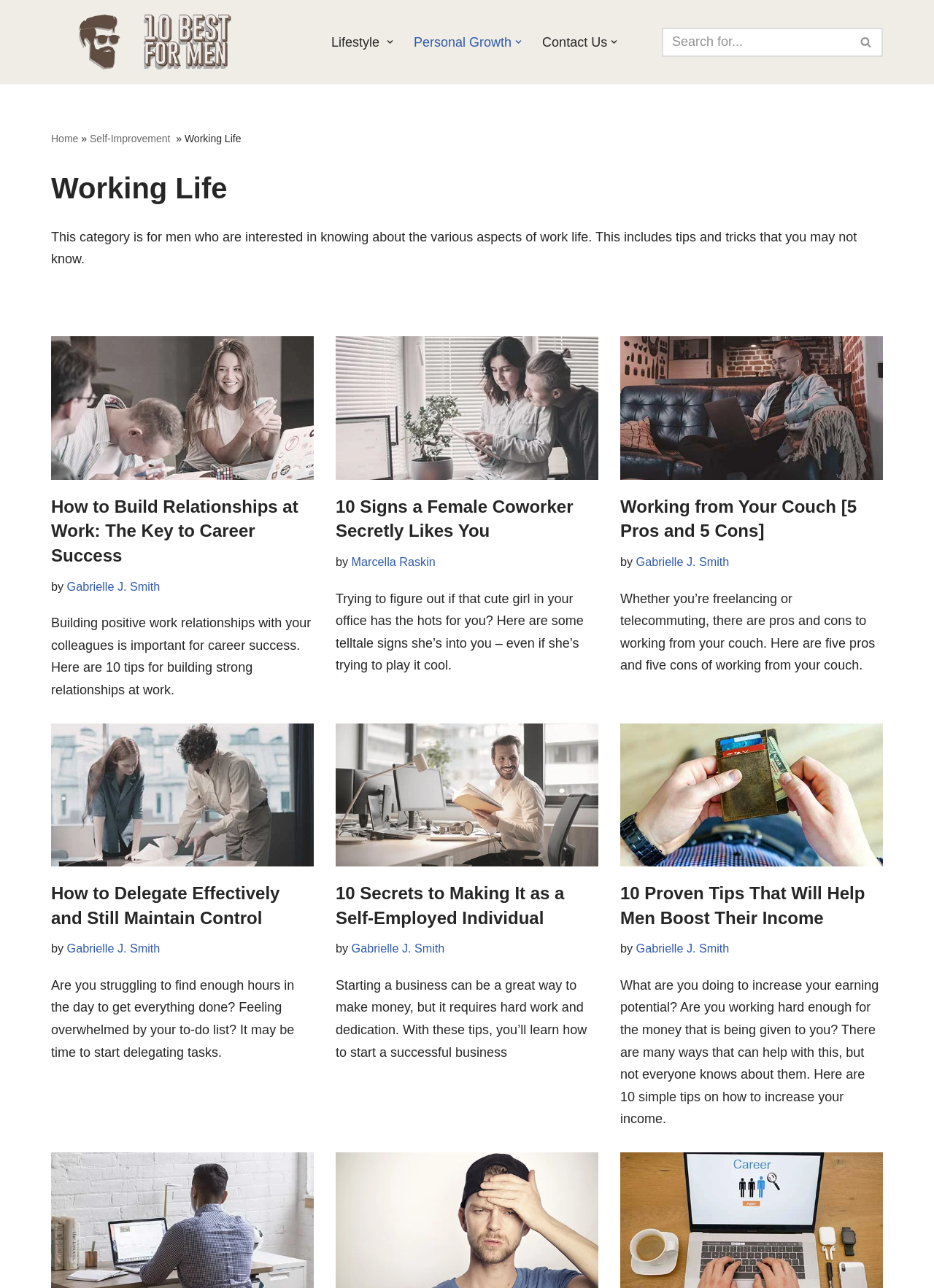Pinpoint the bounding box coordinates of the element that must be clicked to accomplish the following instruction: "Go to Lifestyle page". The coordinates should be in the format of four float numbers between 0 and 1, i.e., [left, top, right, bottom].

[0.355, 0.024, 0.41, 0.041]